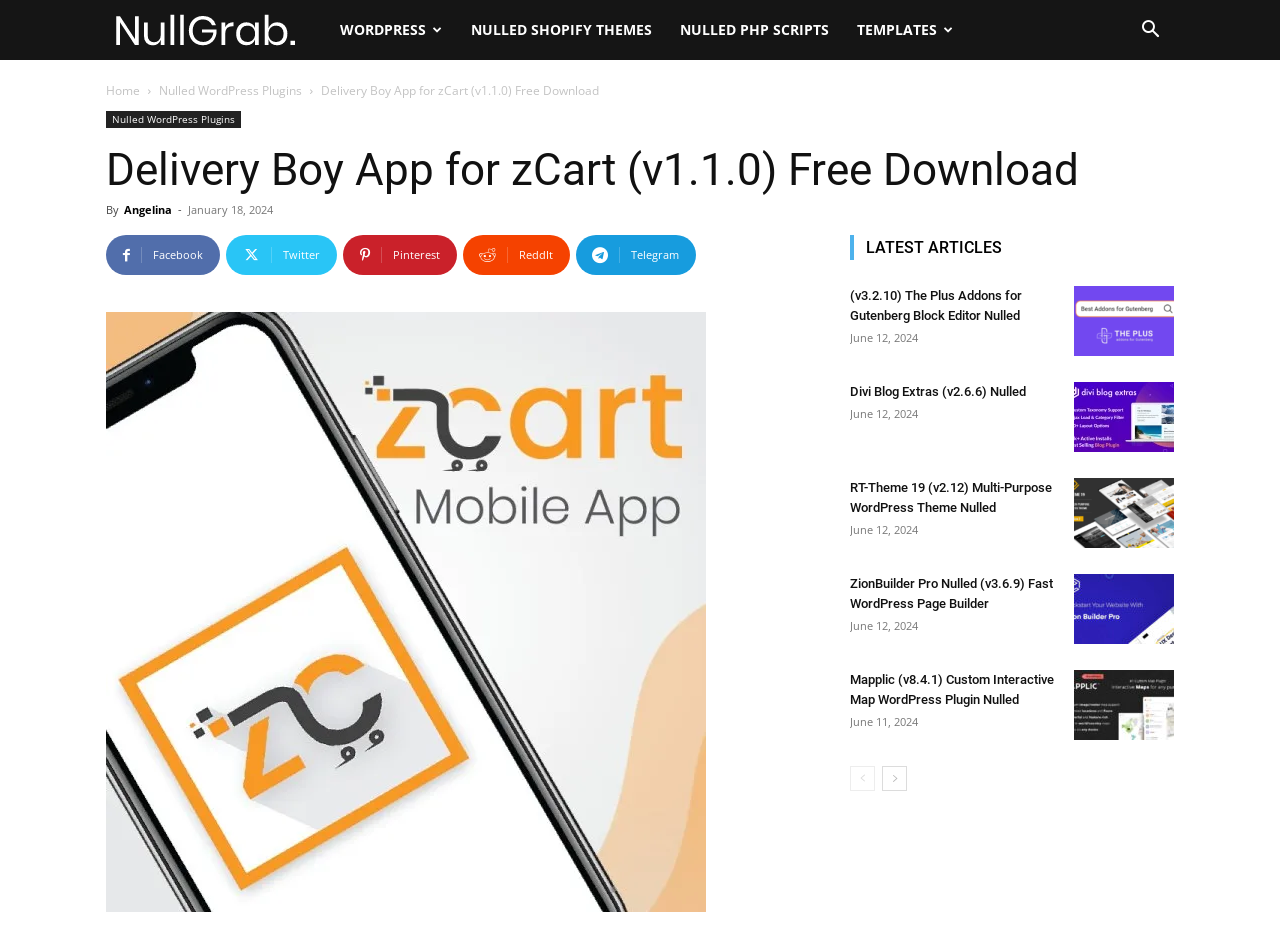Refer to the element description aria-label="next-page" and identify the corresponding bounding box in the screenshot. Format the coordinates as (top-left x, top-left y, bottom-right x, bottom-right y) with values in the range of 0 to 1.

[0.689, 0.812, 0.709, 0.839]